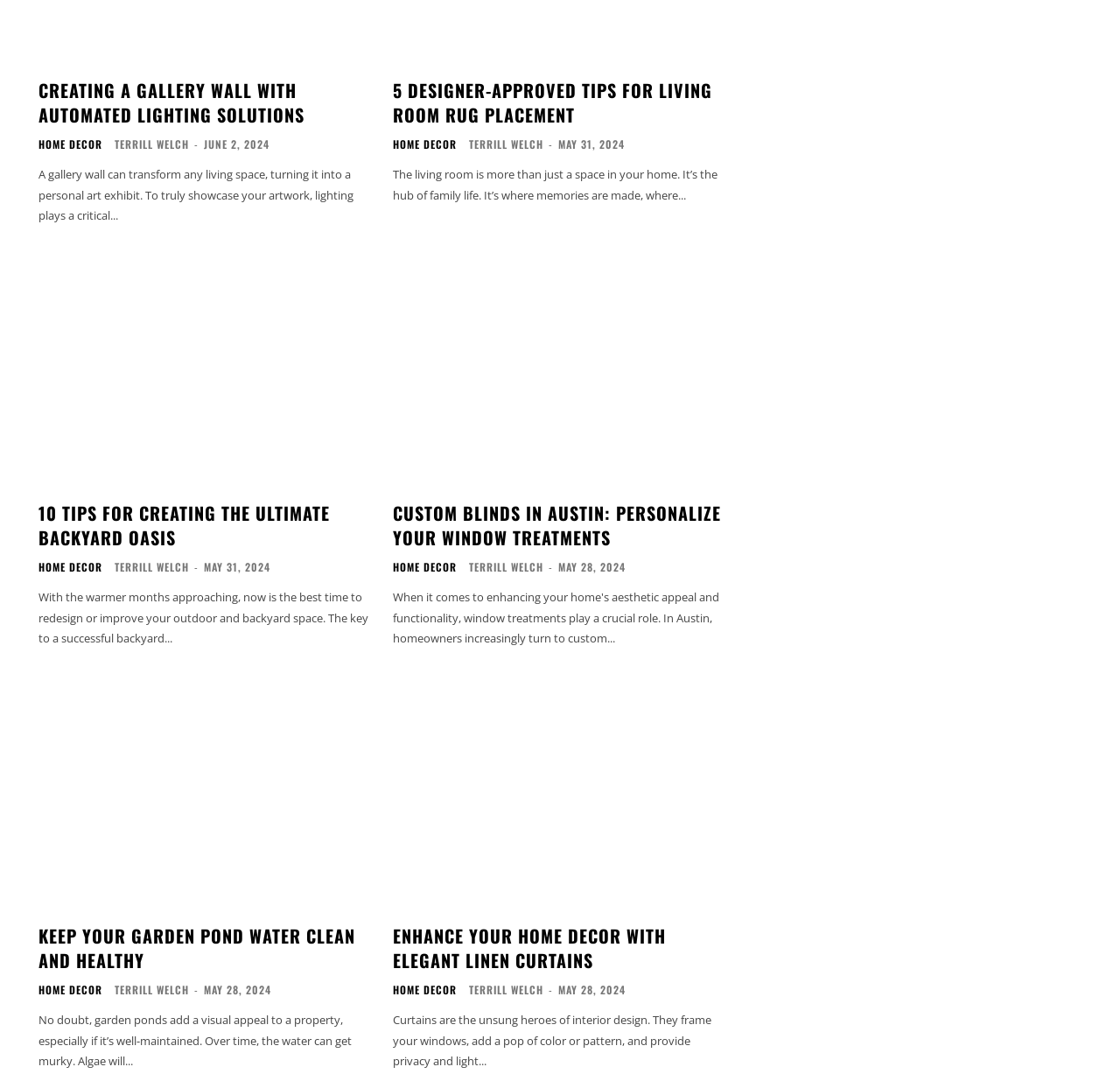Determine the bounding box coordinates of the clickable element necessary to fulfill the instruction: "Read the article '5 DESIGNER-APPROVED TIPS FOR LIVING ROOM RUG PLACEMENT'". Provide the coordinates as four float numbers within the 0 to 1 range, i.e., [left, top, right, bottom].

[0.351, 0.072, 0.636, 0.119]